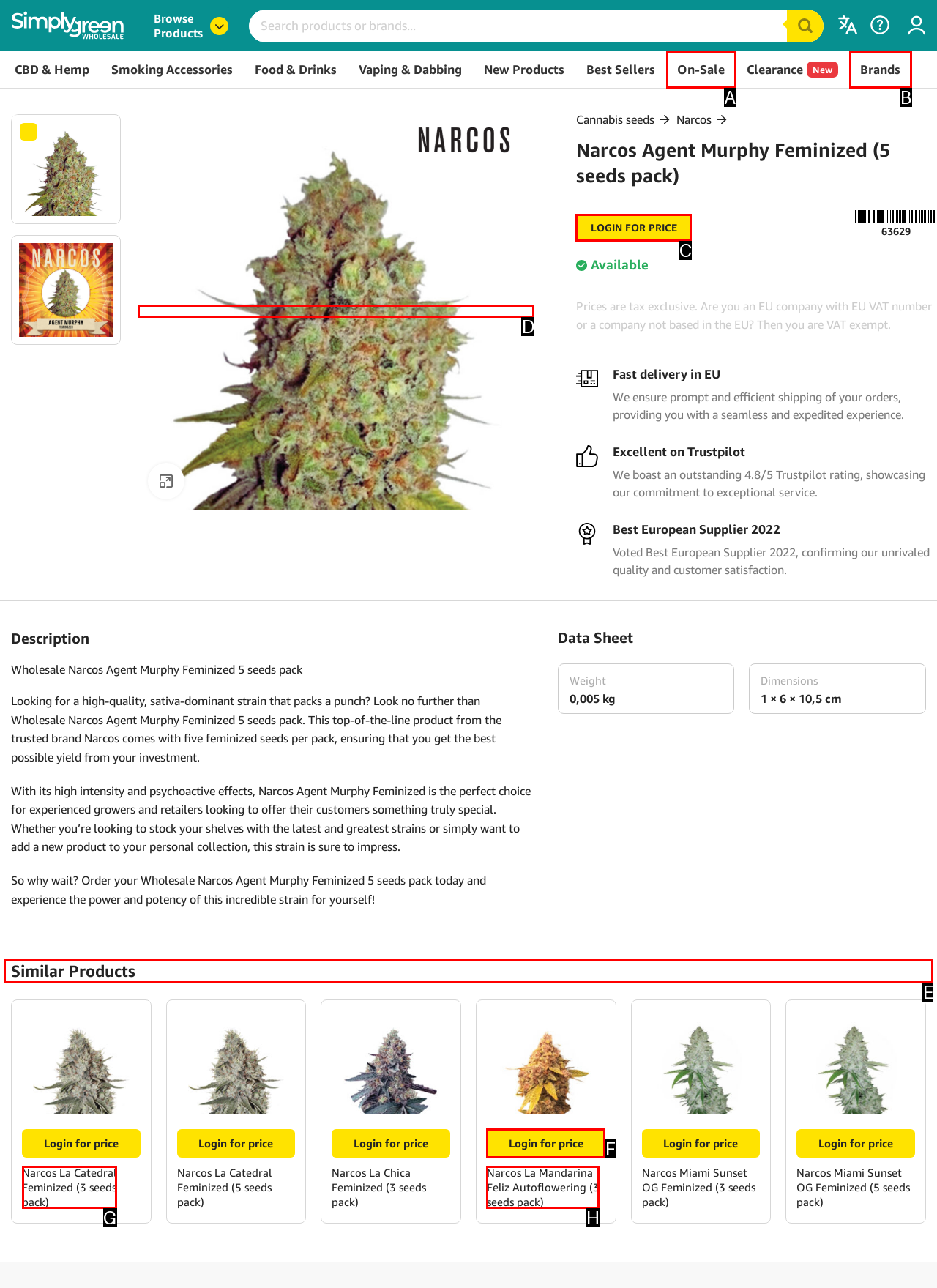Identify the correct lettered option to click in order to perform this task: View similar products. Respond with the letter.

E